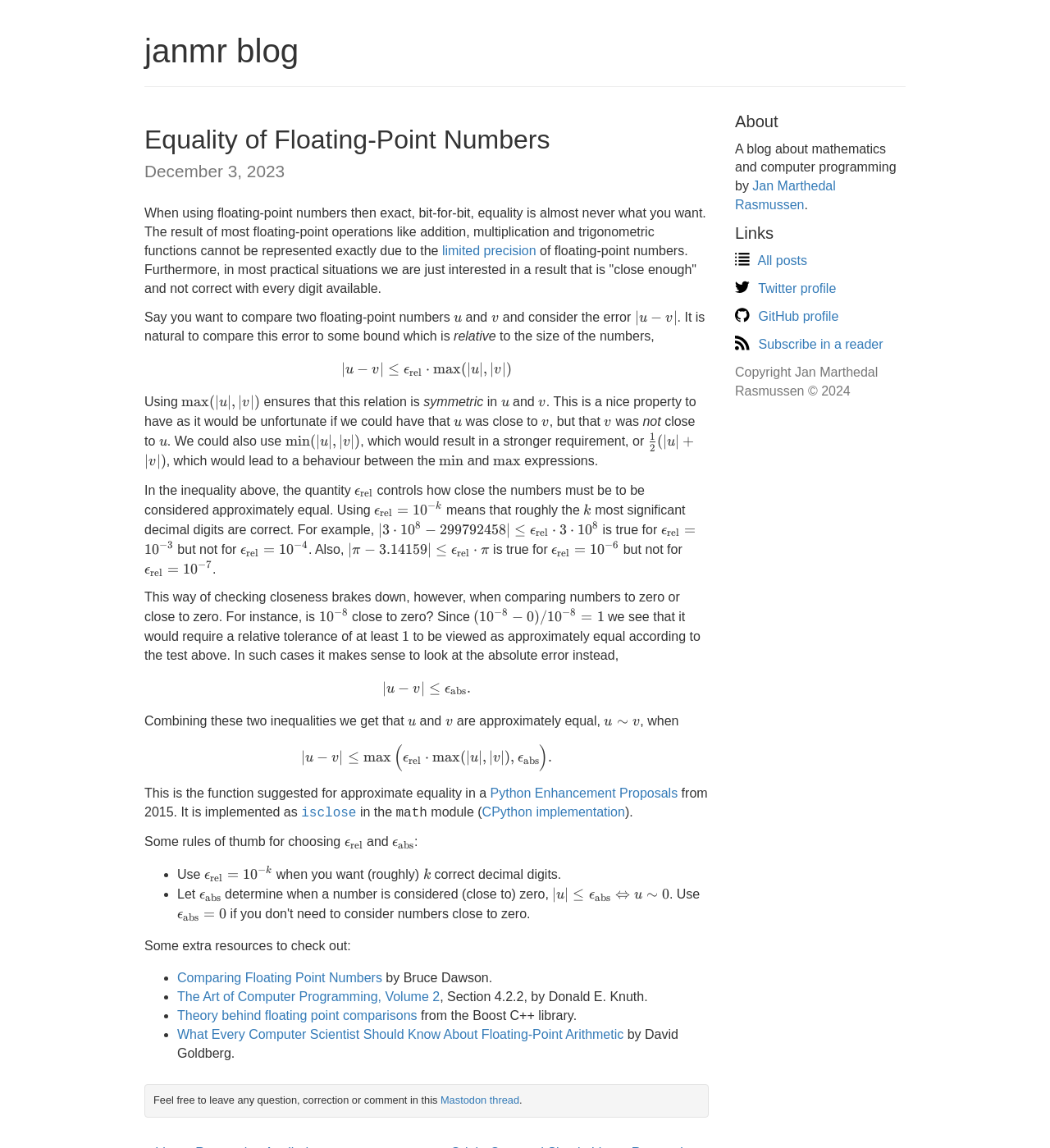Using floating point numbers between 0 and 1, provide the bounding box coordinates in the format (top-left x, top-left y, bottom-right x, bottom-right y). Locate the UI element described here: Subscribe in a reader

[0.722, 0.294, 0.841, 0.306]